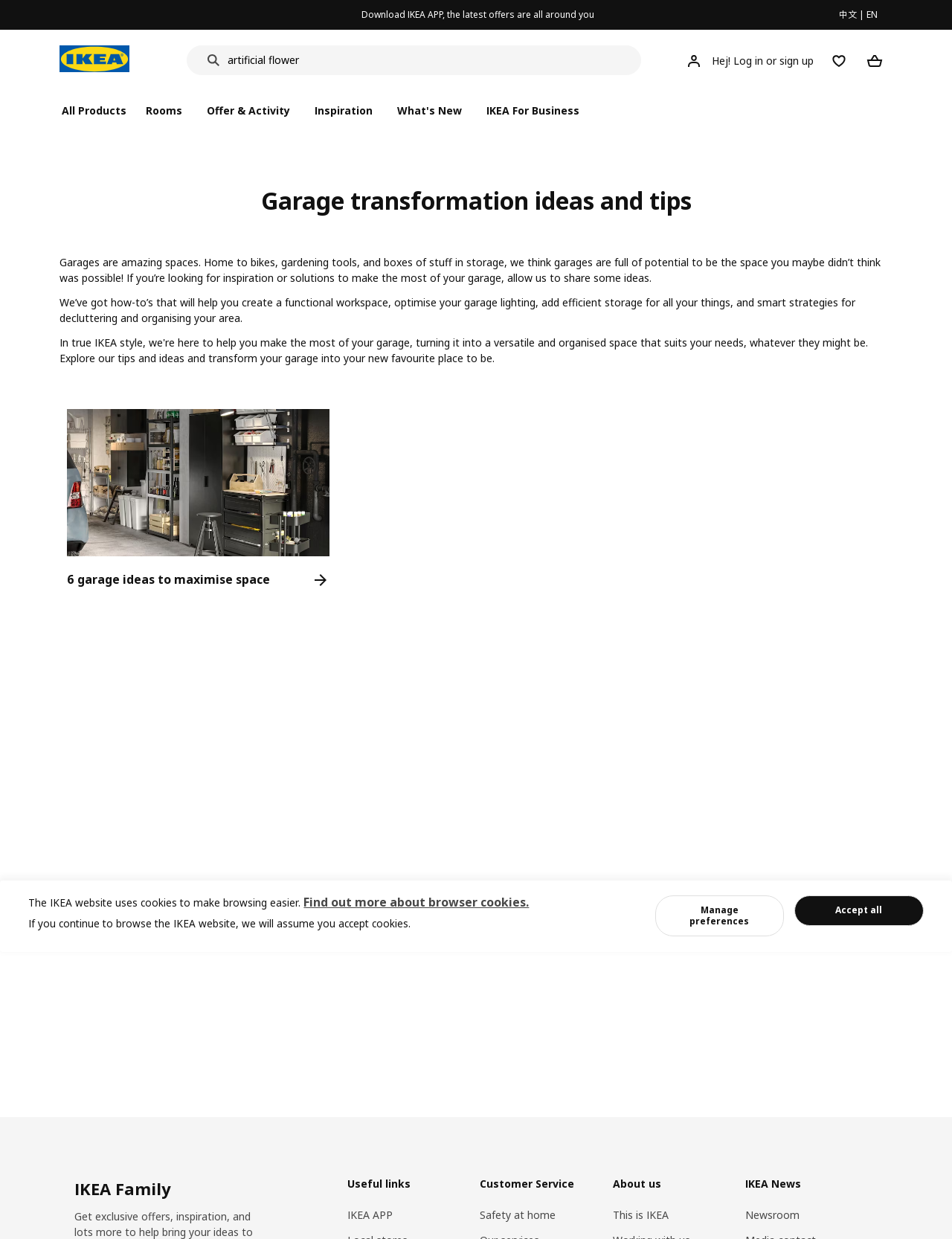Find the bounding box coordinates of the element's region that should be clicked in order to follow the given instruction: "Click on 'IKEA APP'". The coordinates should consist of four float numbers between 0 and 1, i.e., [left, top, right, bottom].

[0.365, 0.974, 0.413, 0.986]